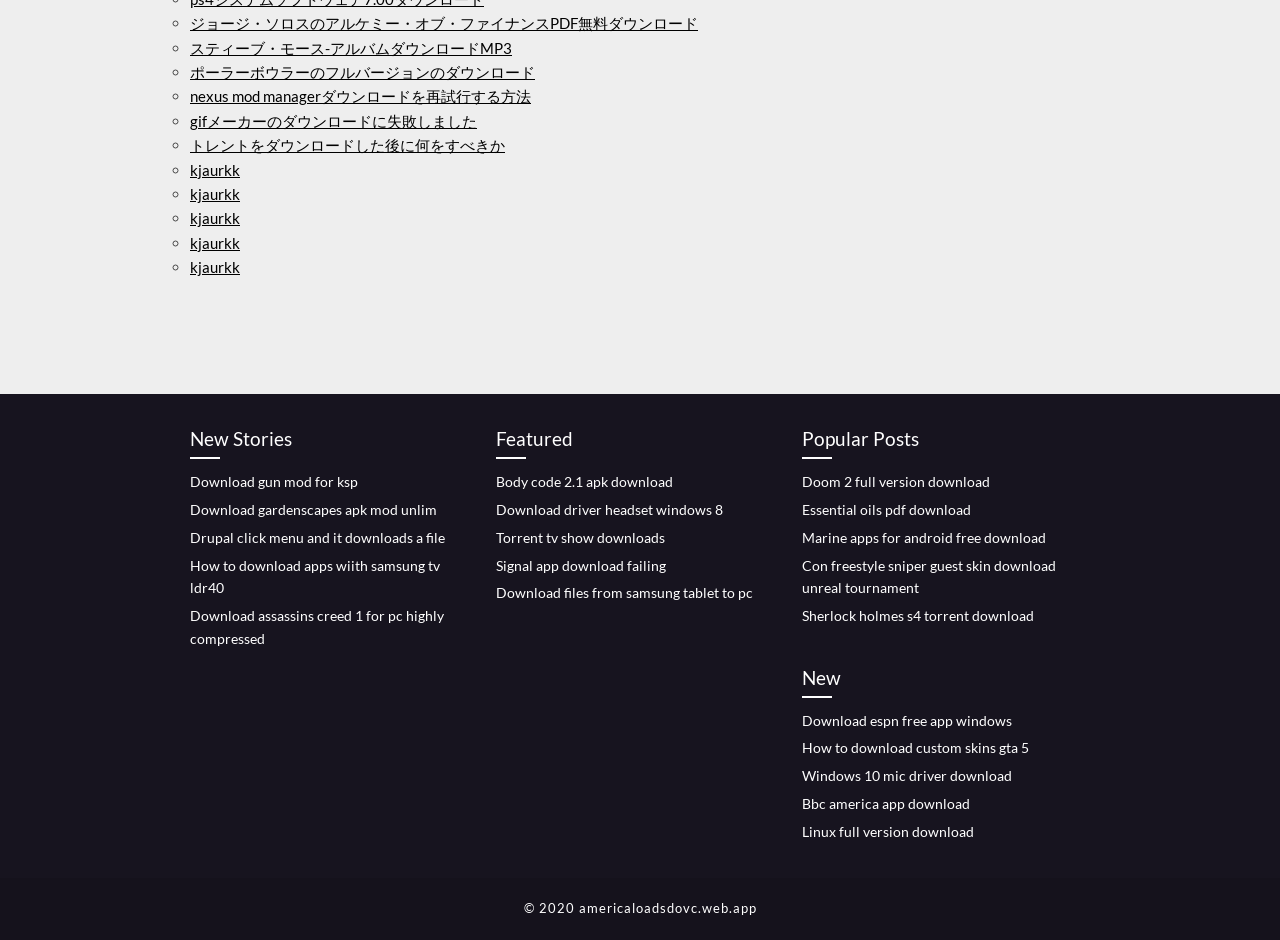What is the category of the first link?
Using the image, elaborate on the answer with as much detail as possible.

The first link is 'ジョージ・ソロスのアルケミー・オブ・ファイナンスPDF無料ダウンロード', which suggests that it is related to finance, specifically a PDF download about George Soros' alchemy of finance.